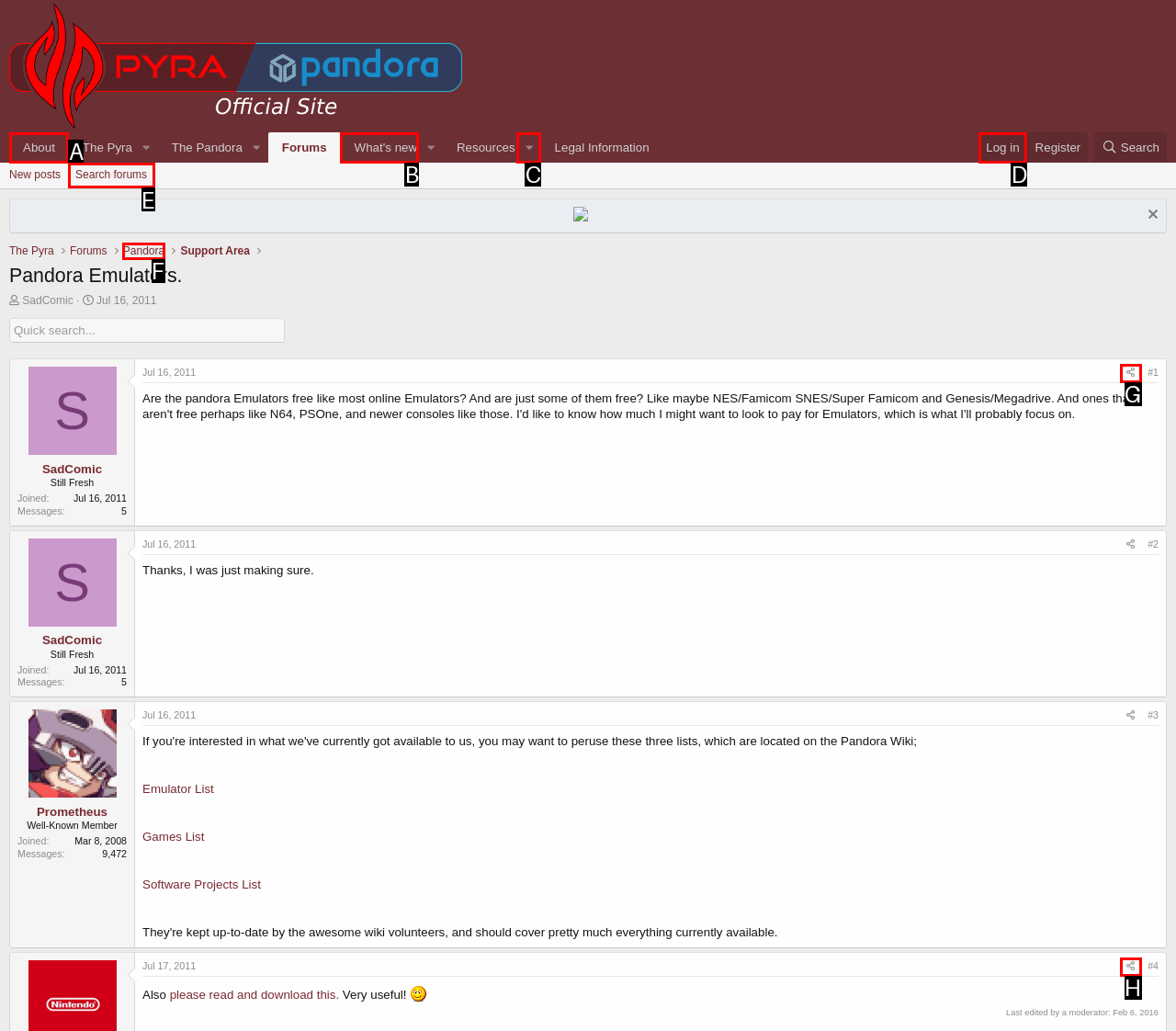Identify the HTML element that corresponds to the following description: What's new. Provide the letter of the correct option from the presented choices.

B